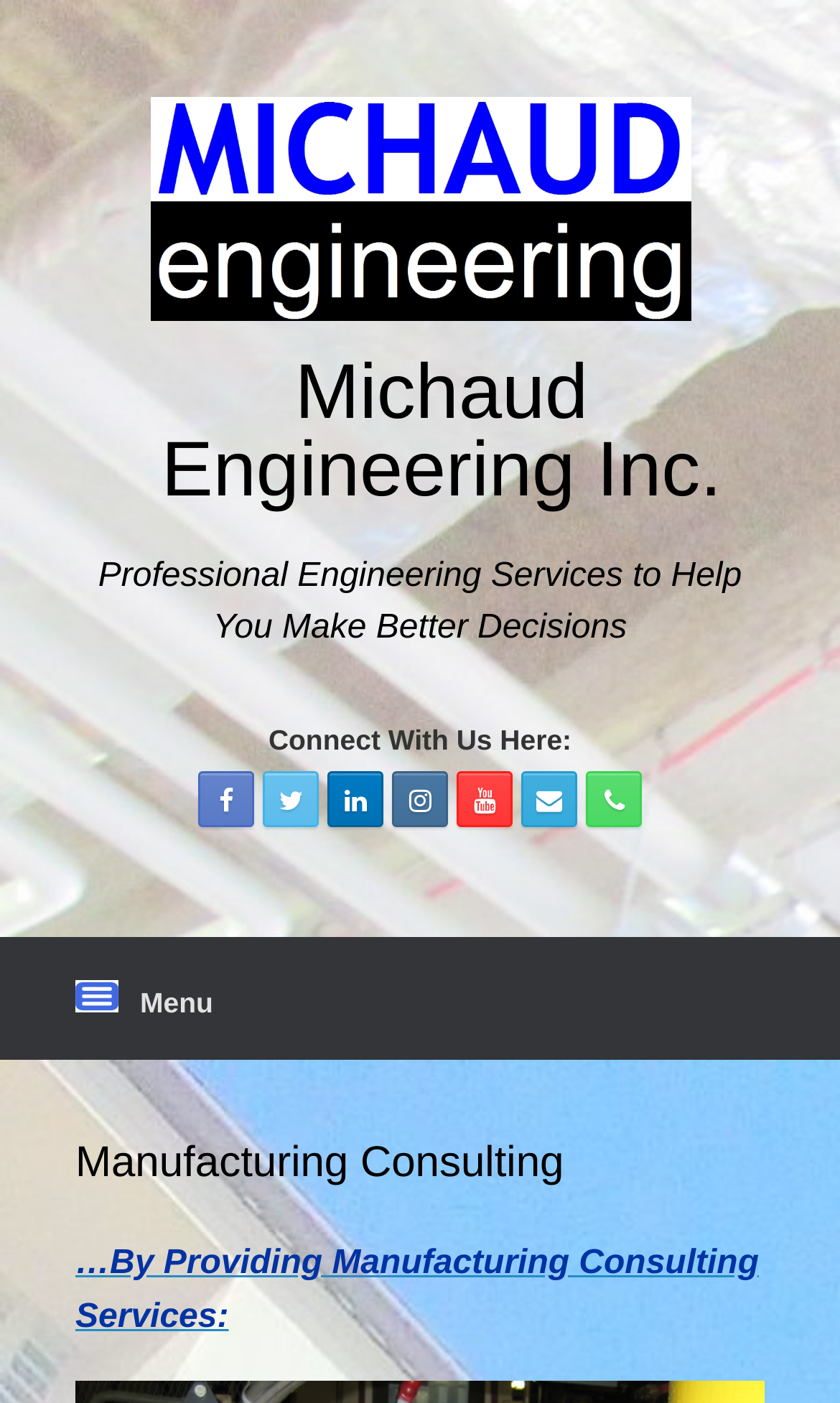Please identify the bounding box coordinates of the area that needs to be clicked to follow this instruction: "Learn more about manufacturing consulting services".

[0.09, 0.887, 0.903, 0.952]